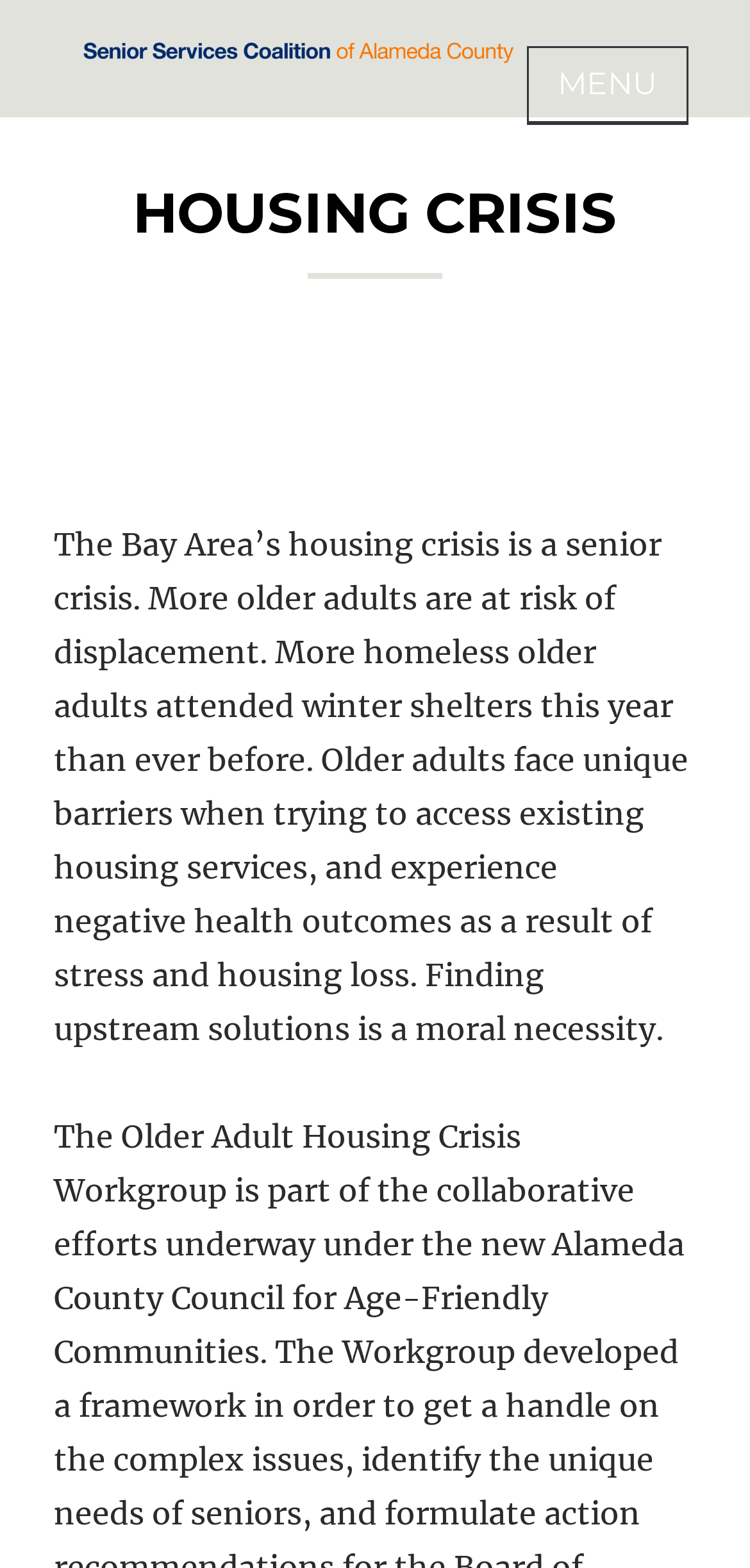What is the organization mentioned on the webpage?
Analyze the image and deliver a detailed answer to the question.

I found the answer by looking at the link element 'Senior Services Coalition of Alameda County' which is a prominent element on the webpage, indicating that the webpage is related to this organization.